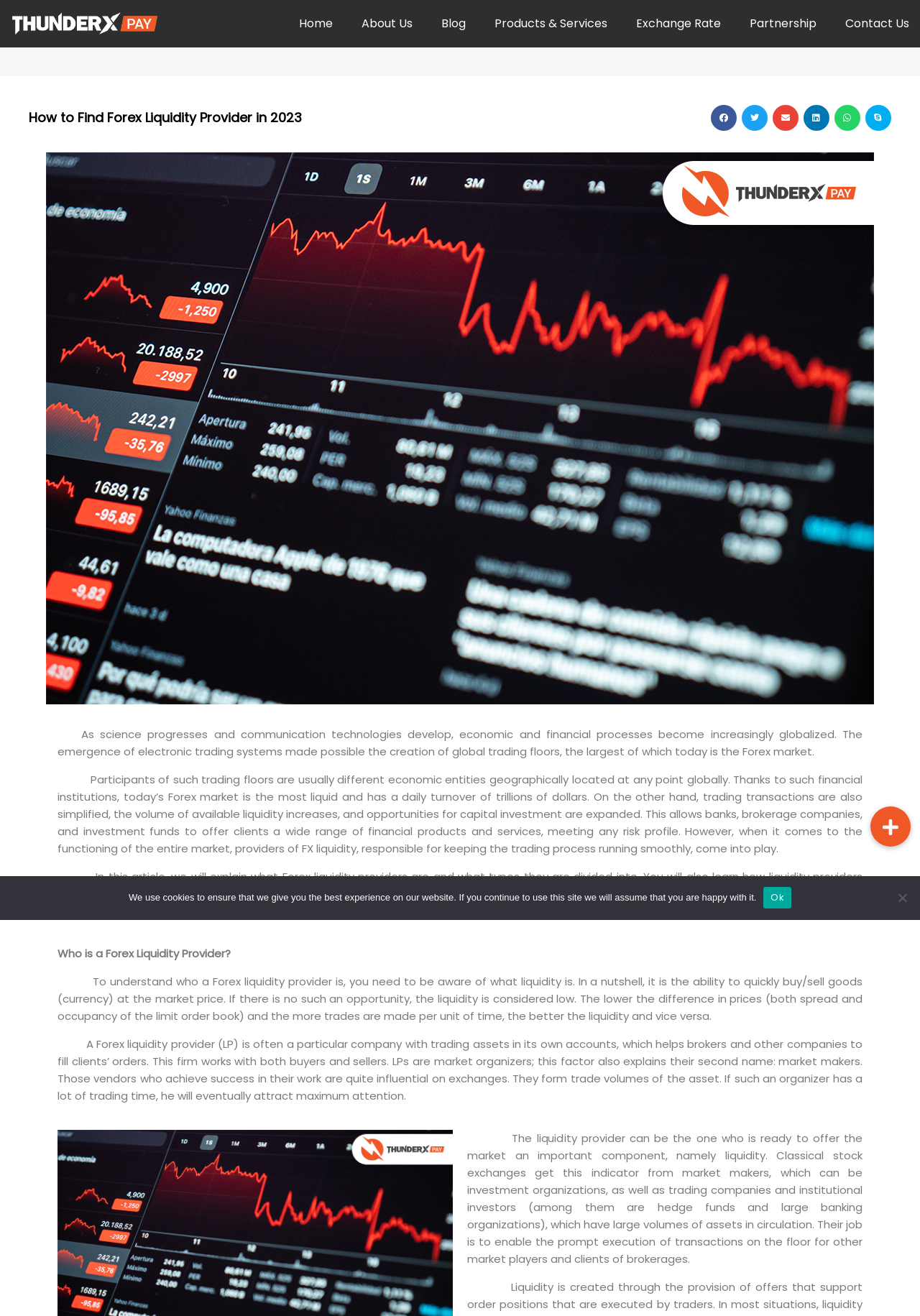Using the element description: "significant challenge in selling insurance", determine the bounding box coordinates. The coordinates should be in the format [left, top, right, bottom], with values between 0 and 1.

None